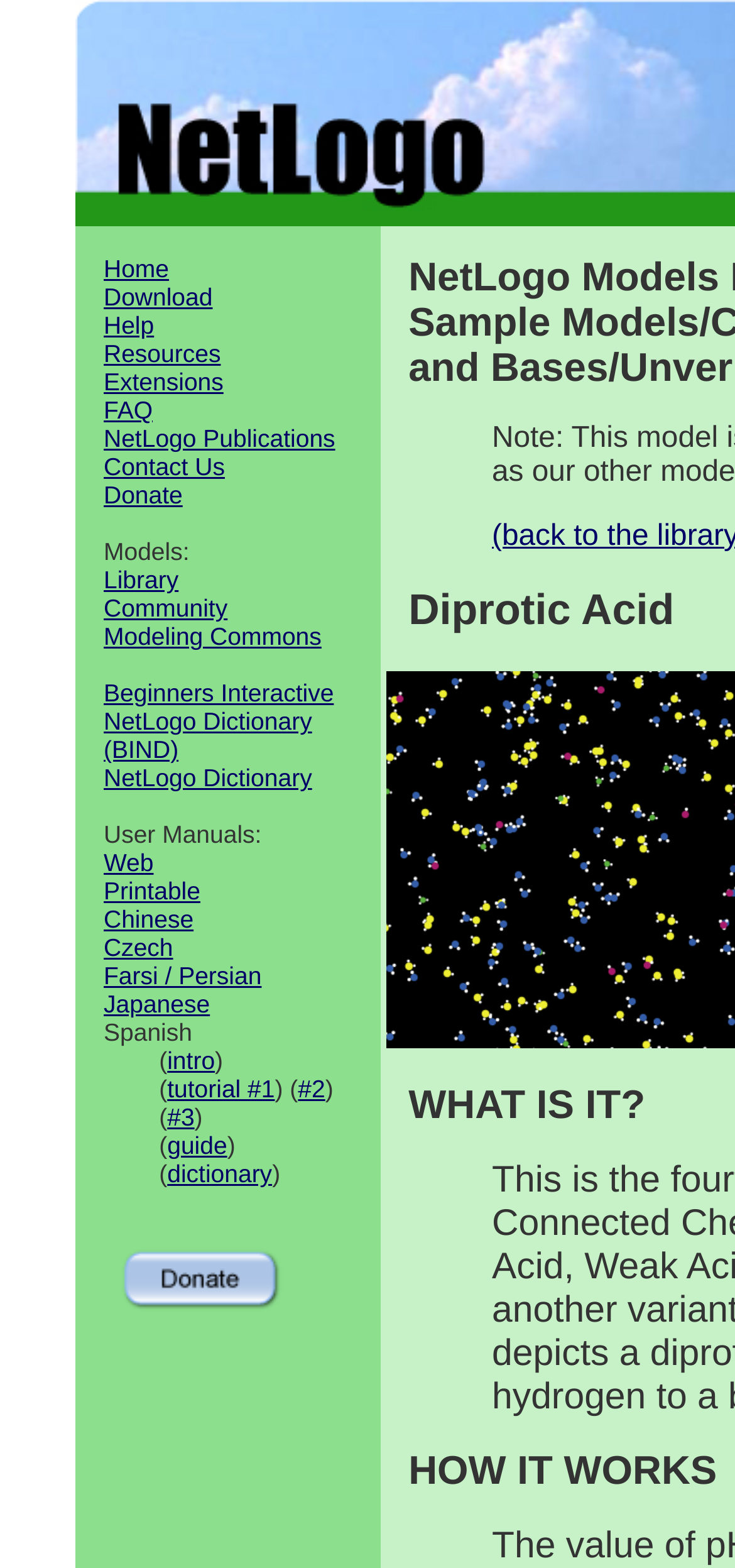Give a succinct answer to this question in a single word or phrase: 
How many links are there in the section labeled 'Models:'?

5